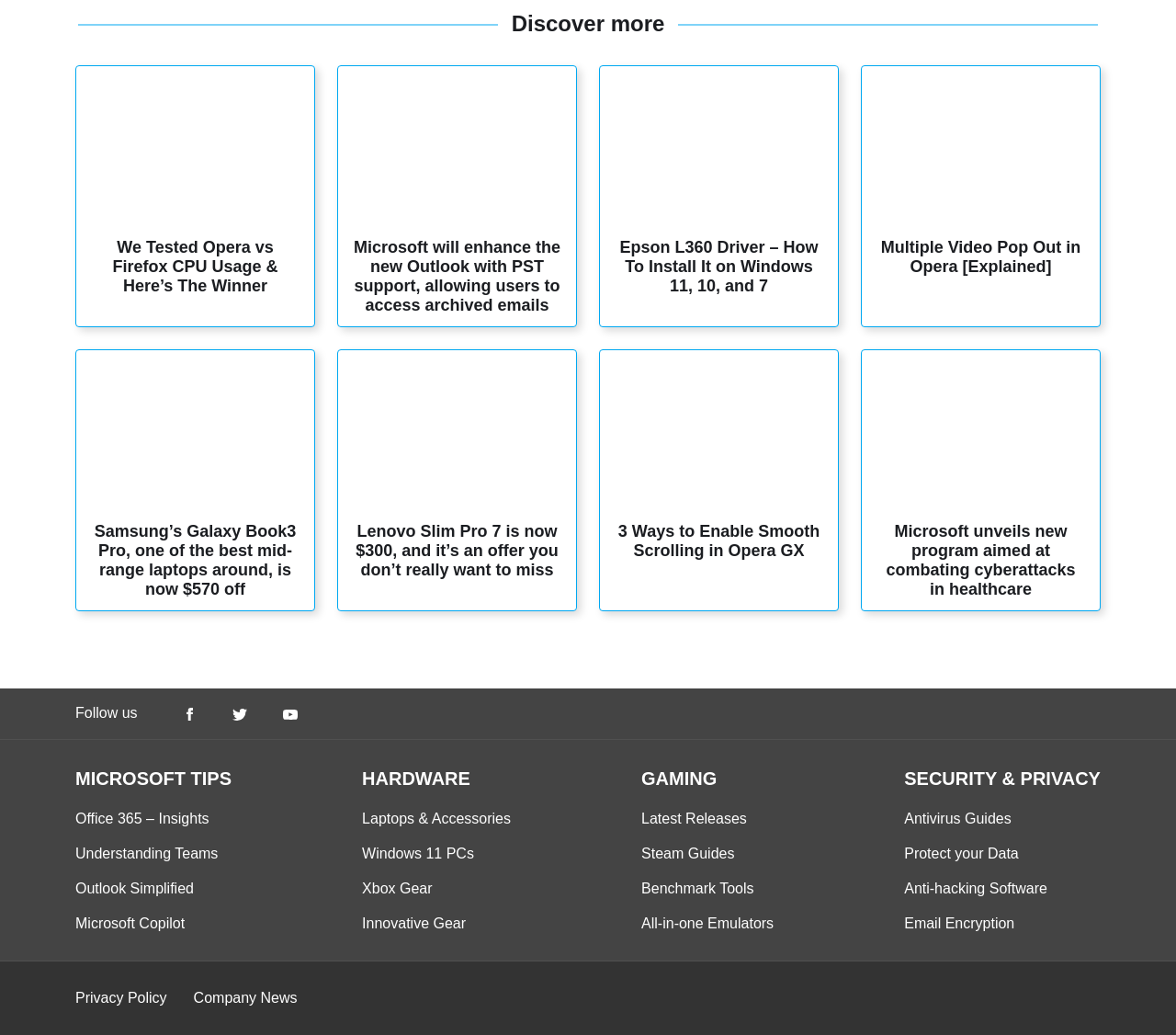Please give a succinct answer using a single word or phrase:
What is the topic of the last article?

Security & Privacy